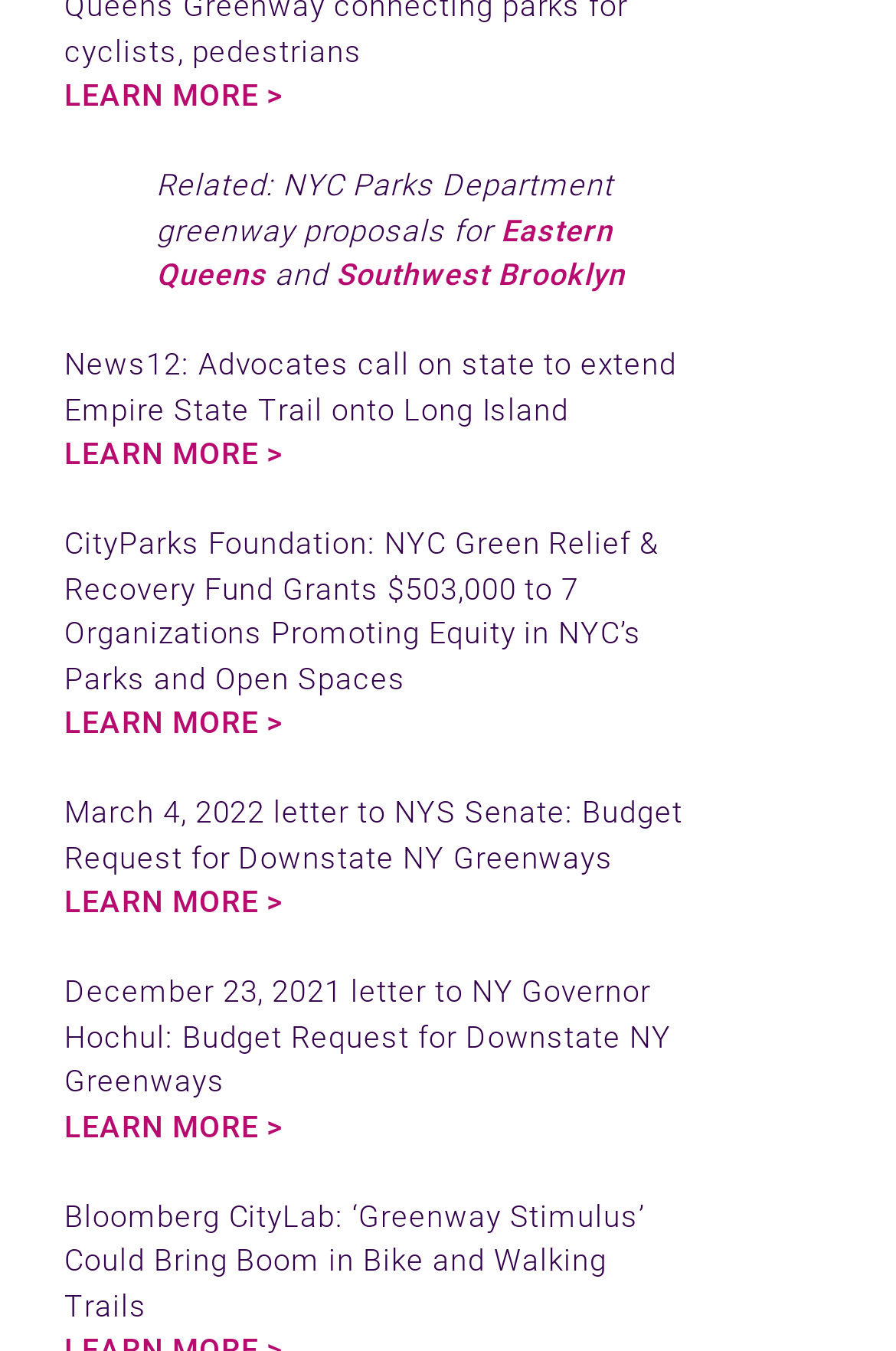What is the name of the foundation mentioned on the page?
Please respond to the question thoroughly and include all relevant details.

The webpage contains a static text element with the content 'CityParks Foundation:', which suggests that the foundation is mentioned on the page.